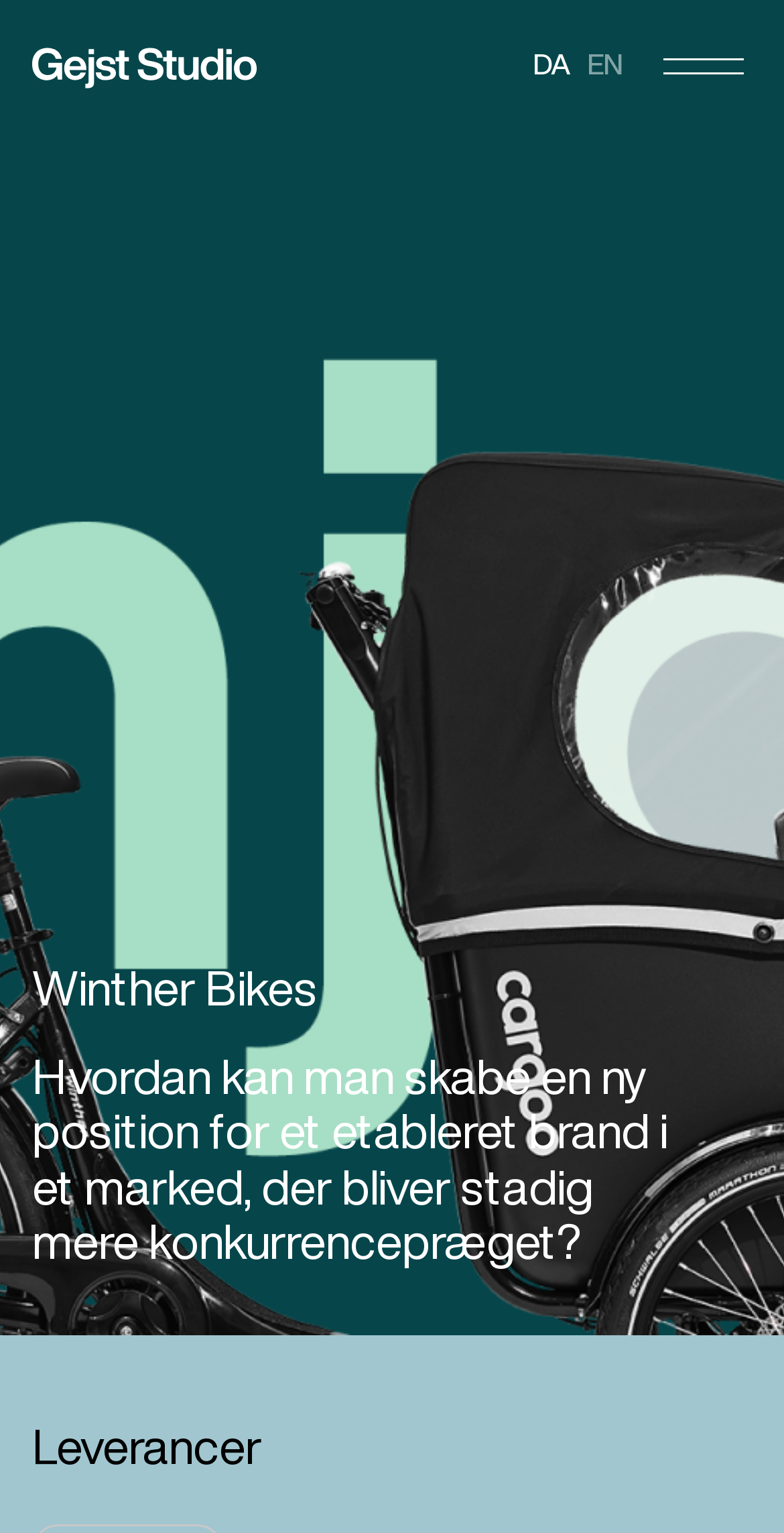Using the description: "da", determine the UI element's bounding box coordinates. Ensure the coordinates are in the format of four float numbers between 0 and 1, i.e., [left, top, right, bottom].

[0.679, 0.033, 0.728, 0.051]